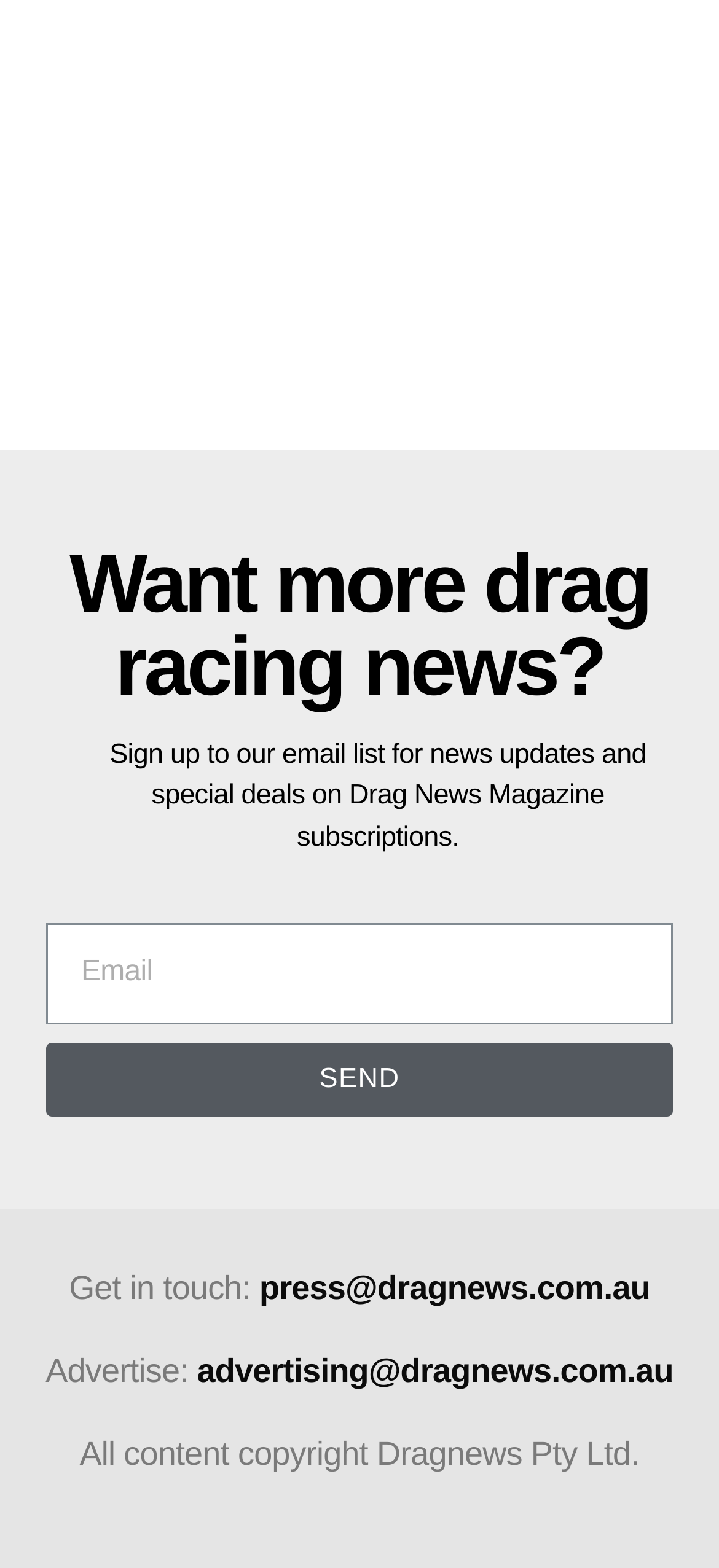What is the purpose of the email textbox?
Using the image as a reference, give an elaborate response to the question.

The email textbox is required and is accompanied by a 'SEND' button, indicating that it is used to sign up for news updates and special deals on Drag News Magazine subscriptions, as mentioned in the nearby StaticText element.